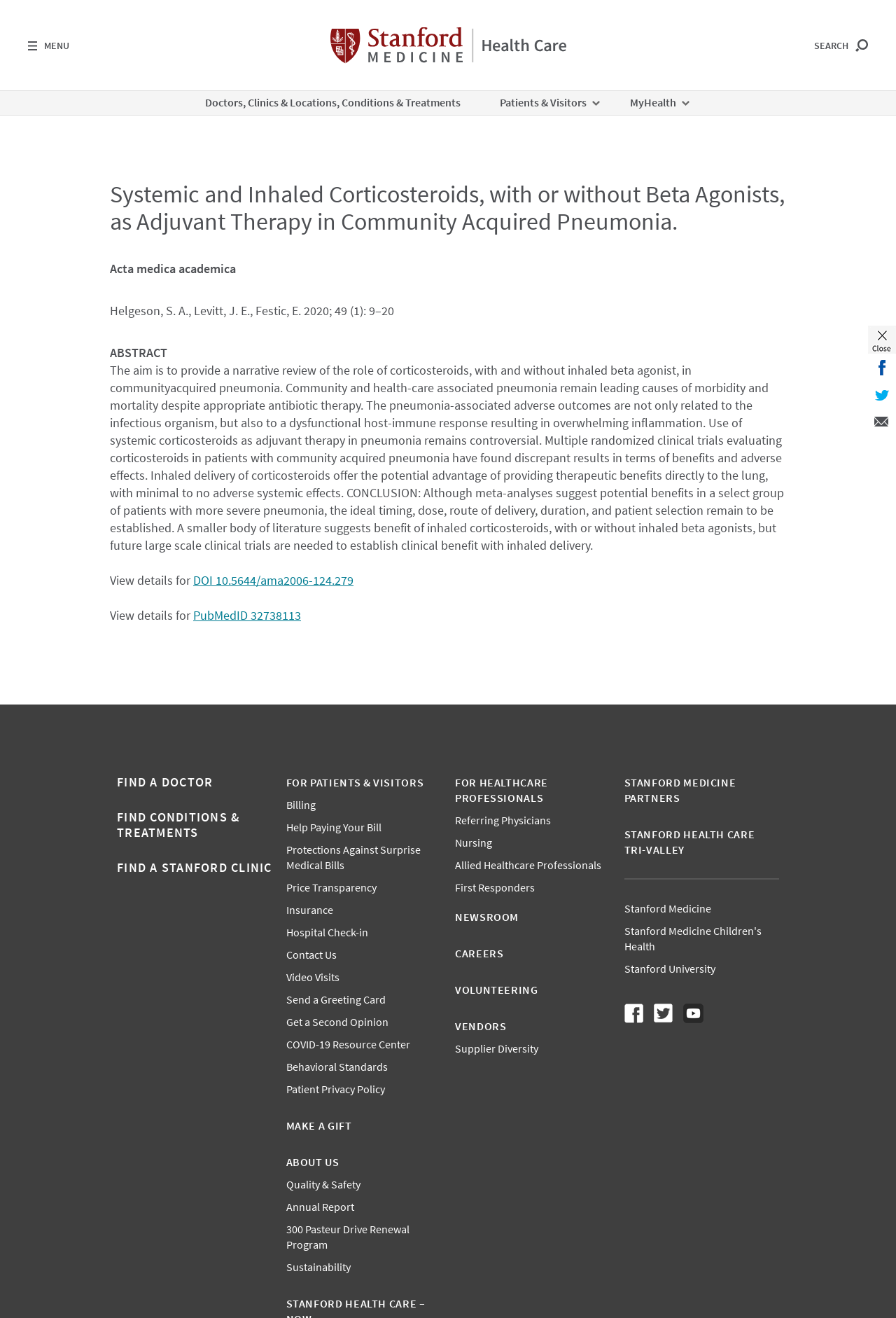Give a one-word or short phrase answer to the question: 
What is the name of the journal where the article was published?

Acta medica academica